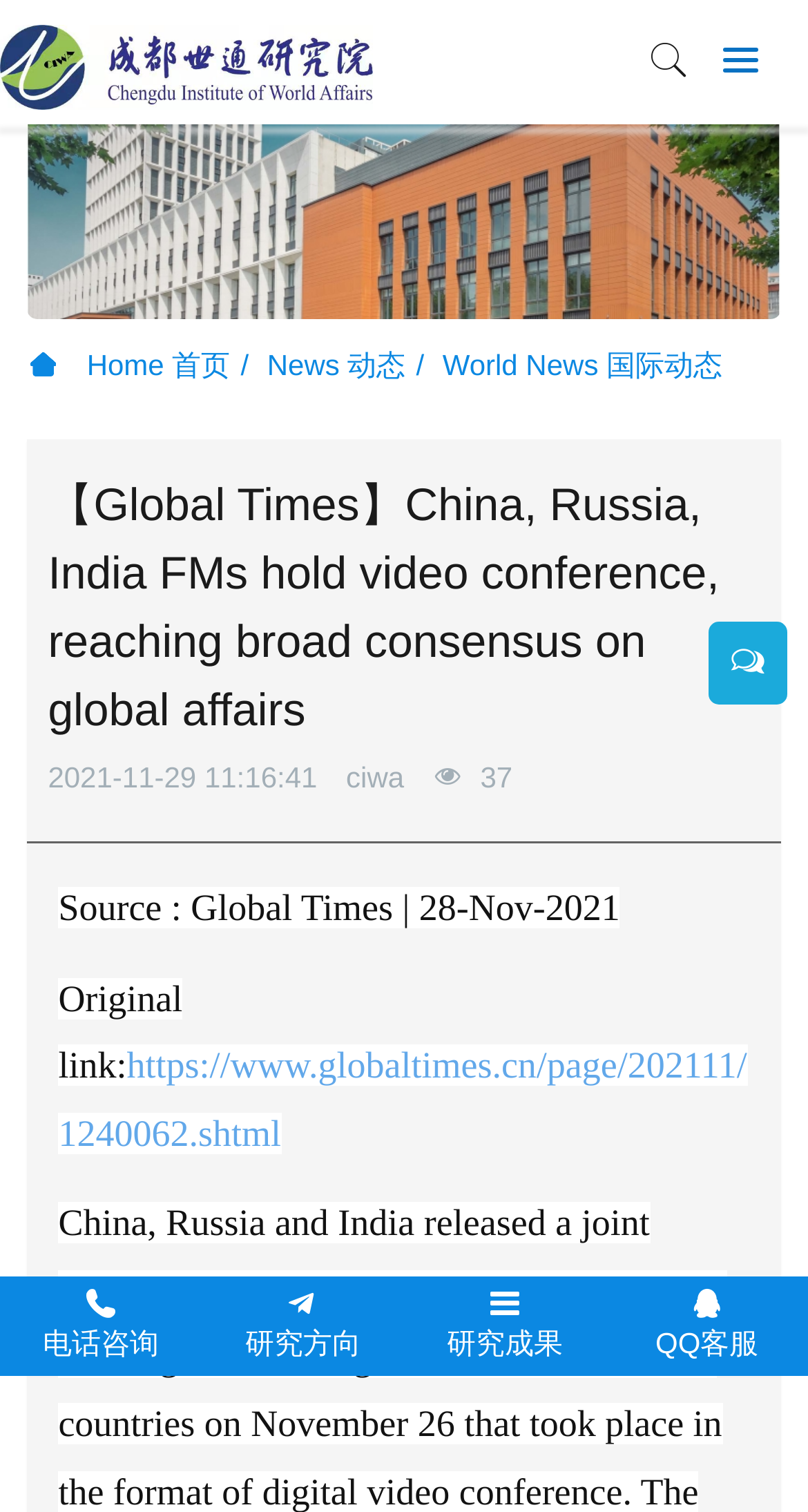How many links are there in the top navigation bar?
Answer with a single word or phrase by referring to the visual content.

3